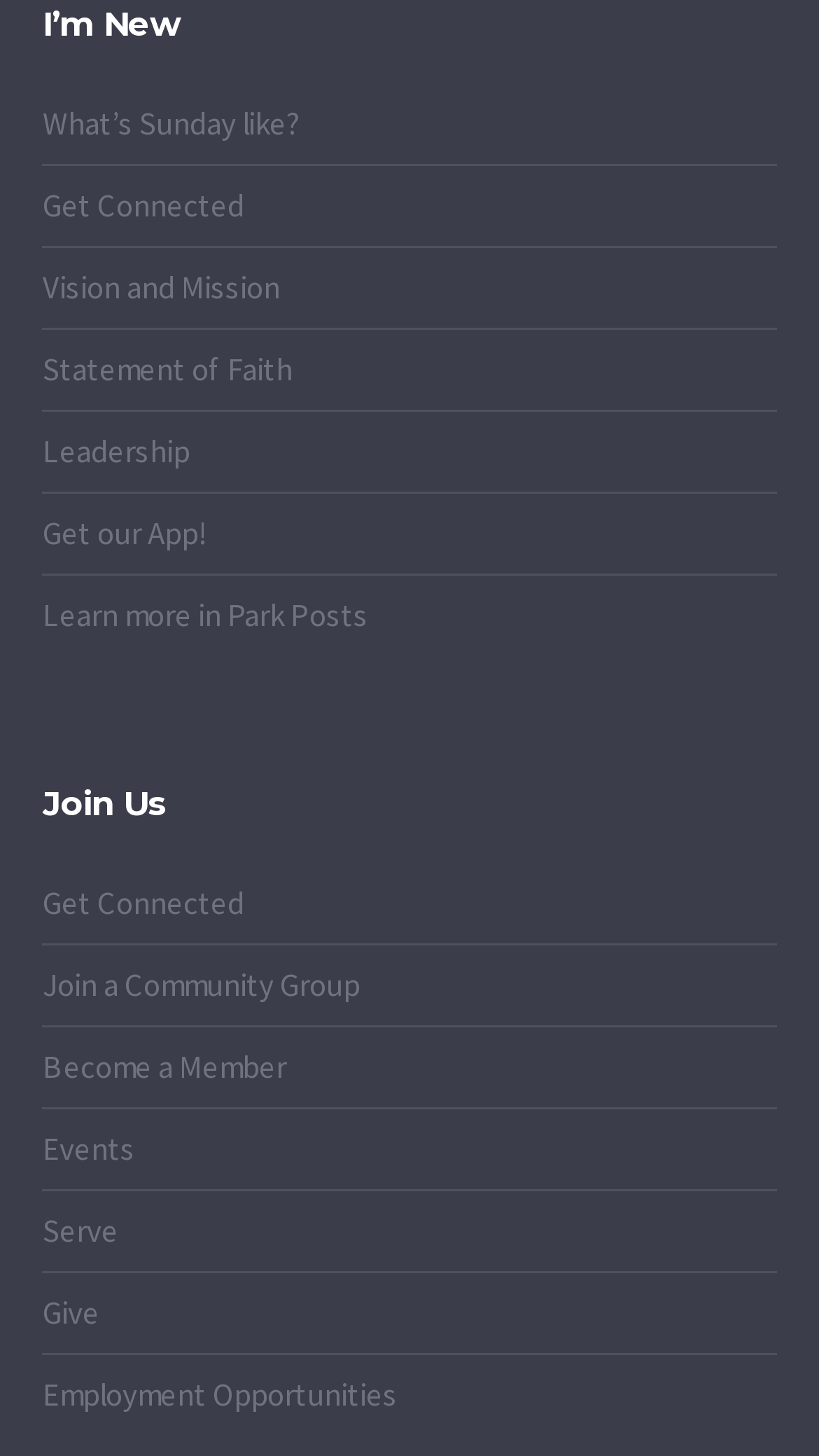How many headings are there on the webpage?
Answer the question based on the image using a single word or a brief phrase.

2